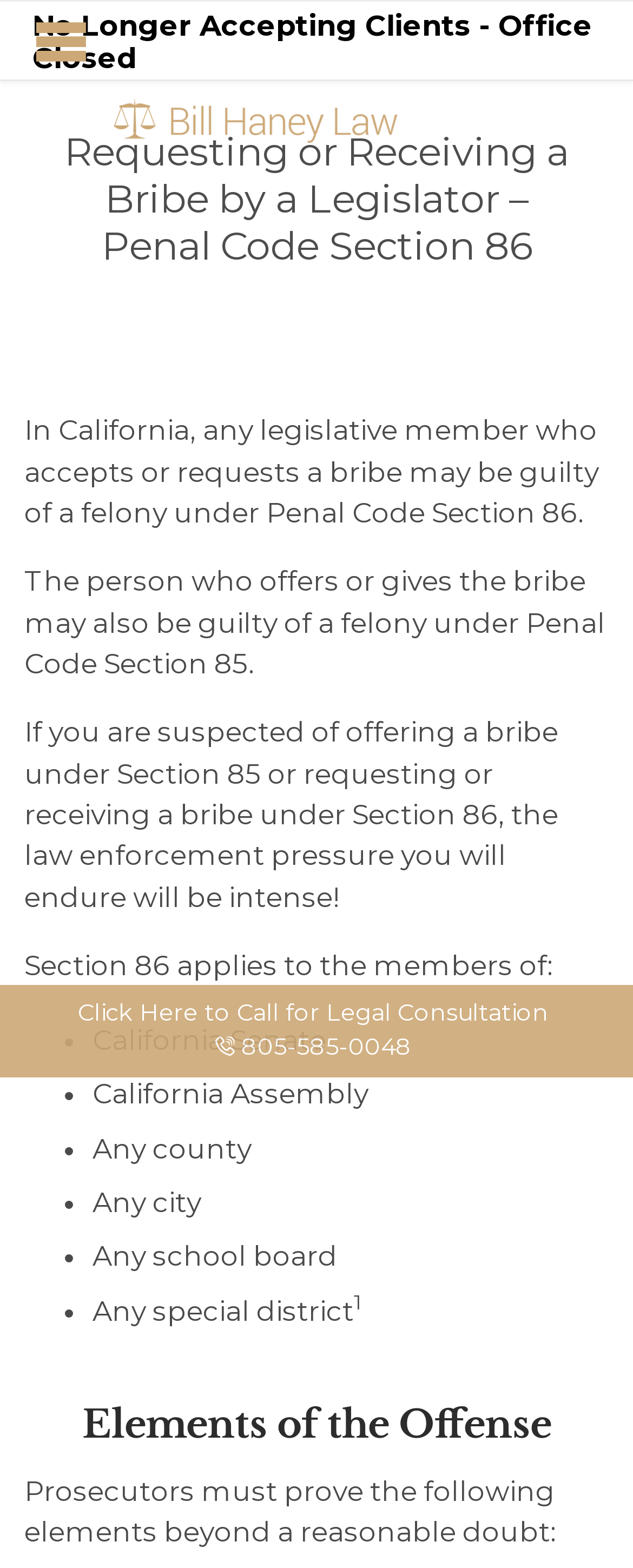Ascertain the bounding box coordinates for the UI element detailed here: "Web View". The coordinates should be provided as [left, top, right, bottom] with each value being a float between 0 and 1.

None